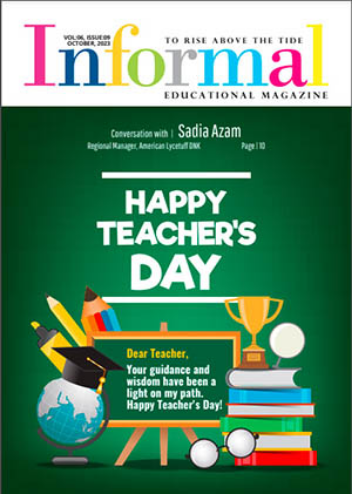What is the issue number of the magazine?
Ensure your answer is thorough and detailed.

The issue number of the magazine can be found in the caption, which states that it is Volume 08, Issue 05, for October 2023.